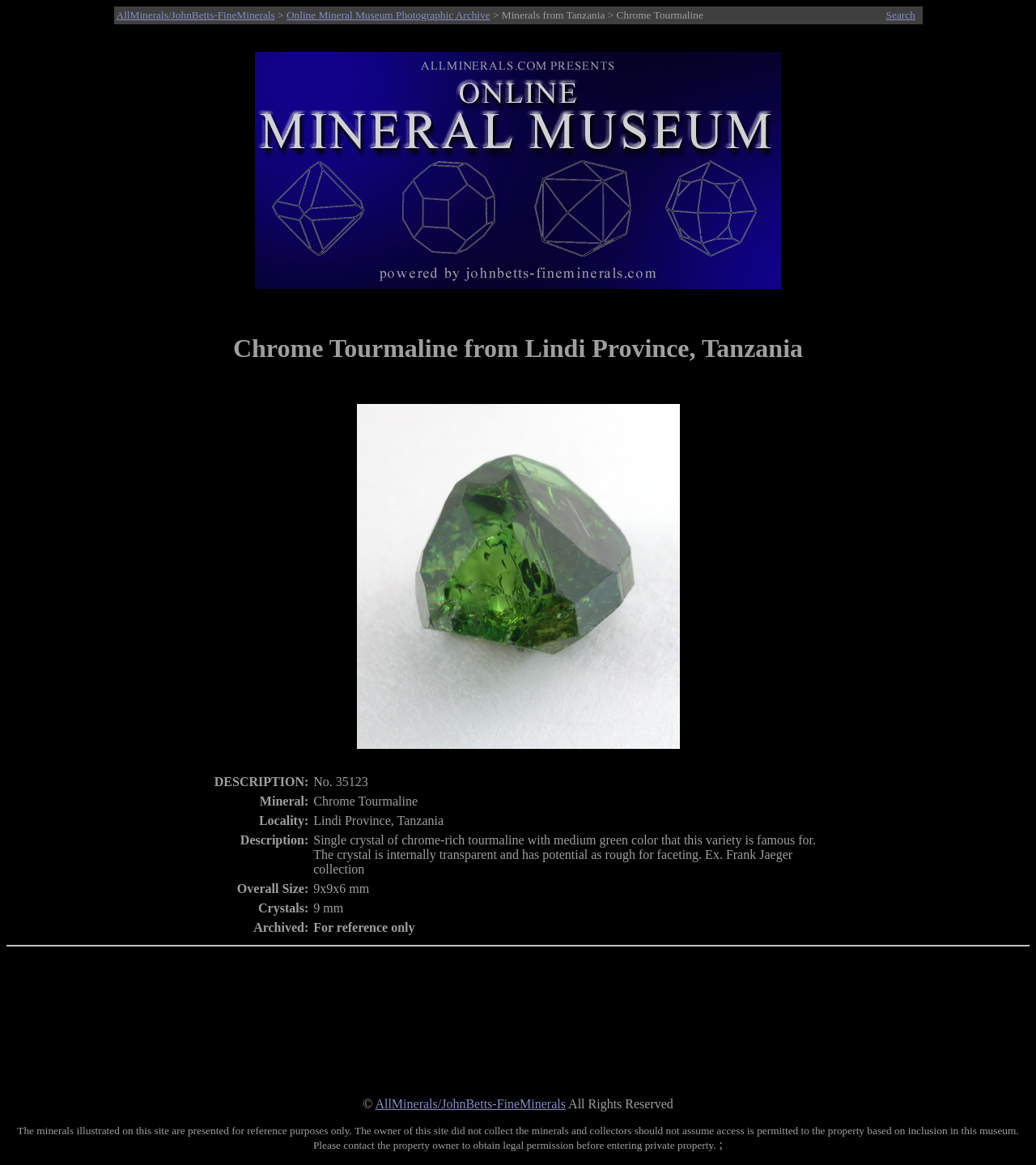Offer a detailed account of what is visible on the webpage.

This webpage is dedicated to showcasing a mineral specimen, specifically Chrome Tourmaline from Lindi Province, Tanzania, with the archive number 35123. At the top, there is a navigation bar with links to "AllMinerals/JohnBetts-FineMinerals" and "Online Mineral Museum Photographic Archive" on the left, and a "Search" link on the right.

Below the navigation bar, there is a heading that displays the mineral's name and origin. To the right of the heading, there is a table with a single row containing an image of the mineral specimen.

The main content of the webpage is organized into a table with multiple rows, each containing information about the mineral. The first row displays the description "No. 35123" and the mineral's name "Chrome Tourmaline". The subsequent rows provide details about the mineral, including its locality, description, overall size, crystal size, and archived status.

The description of the mineral is quite detailed, mentioning that it is a single crystal of chrome-rich tourmaline with a medium green color, internally transparent, and has potential as rough for faceting. The crystal's dimensions are 9x9x6 mm, and it is 9 mm in size.

At the bottom of the webpage, there is a horizontal separator, followed by a copyright notice and a disclaimer stating that the minerals illustrated on the site are for reference purposes only and that collectors should not assume access is permitted to the property based on inclusion in this museum.